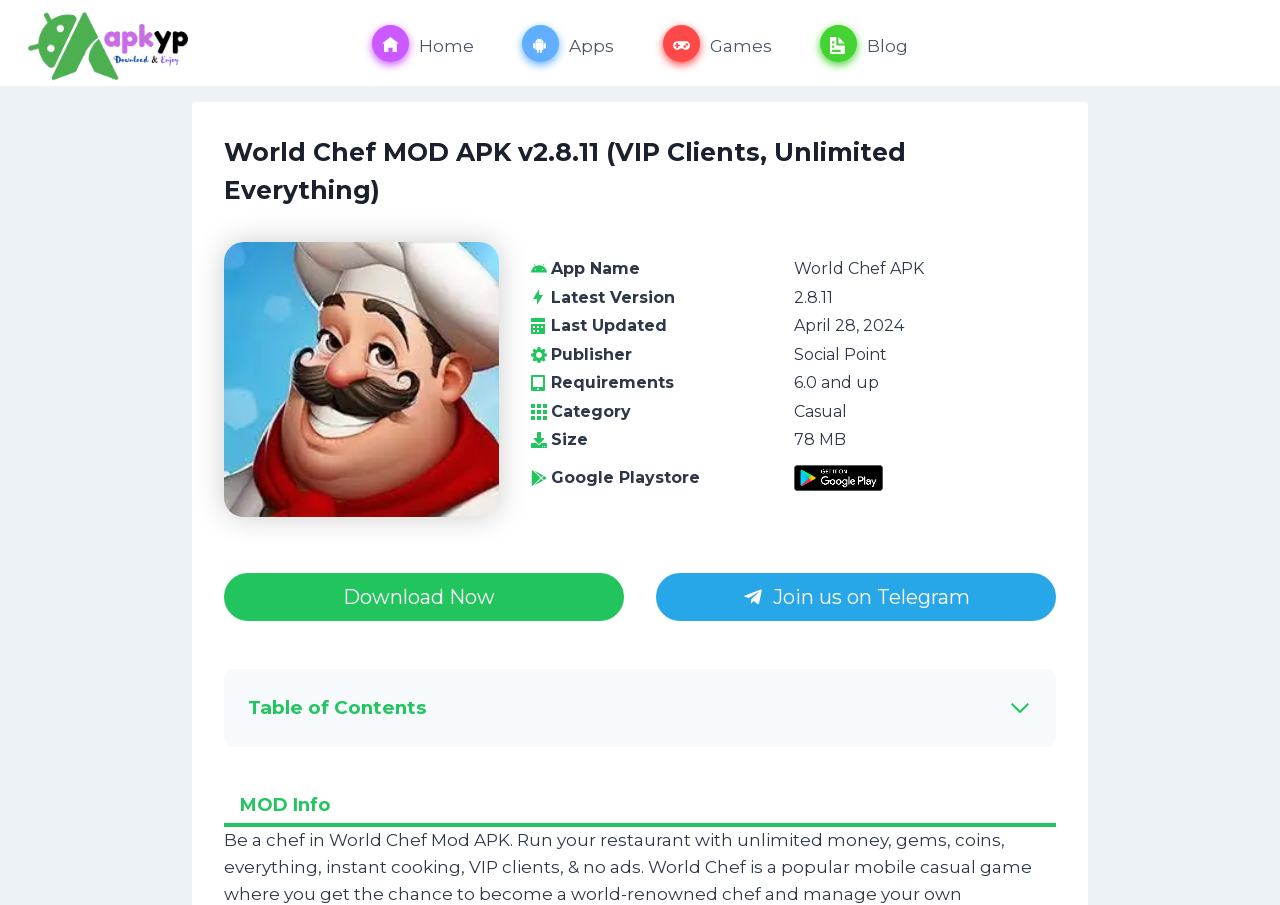Please locate the bounding box coordinates of the element that should be clicked to achieve the given instruction: "Expand Table of Contents".

[0.194, 0.766, 0.806, 0.799]